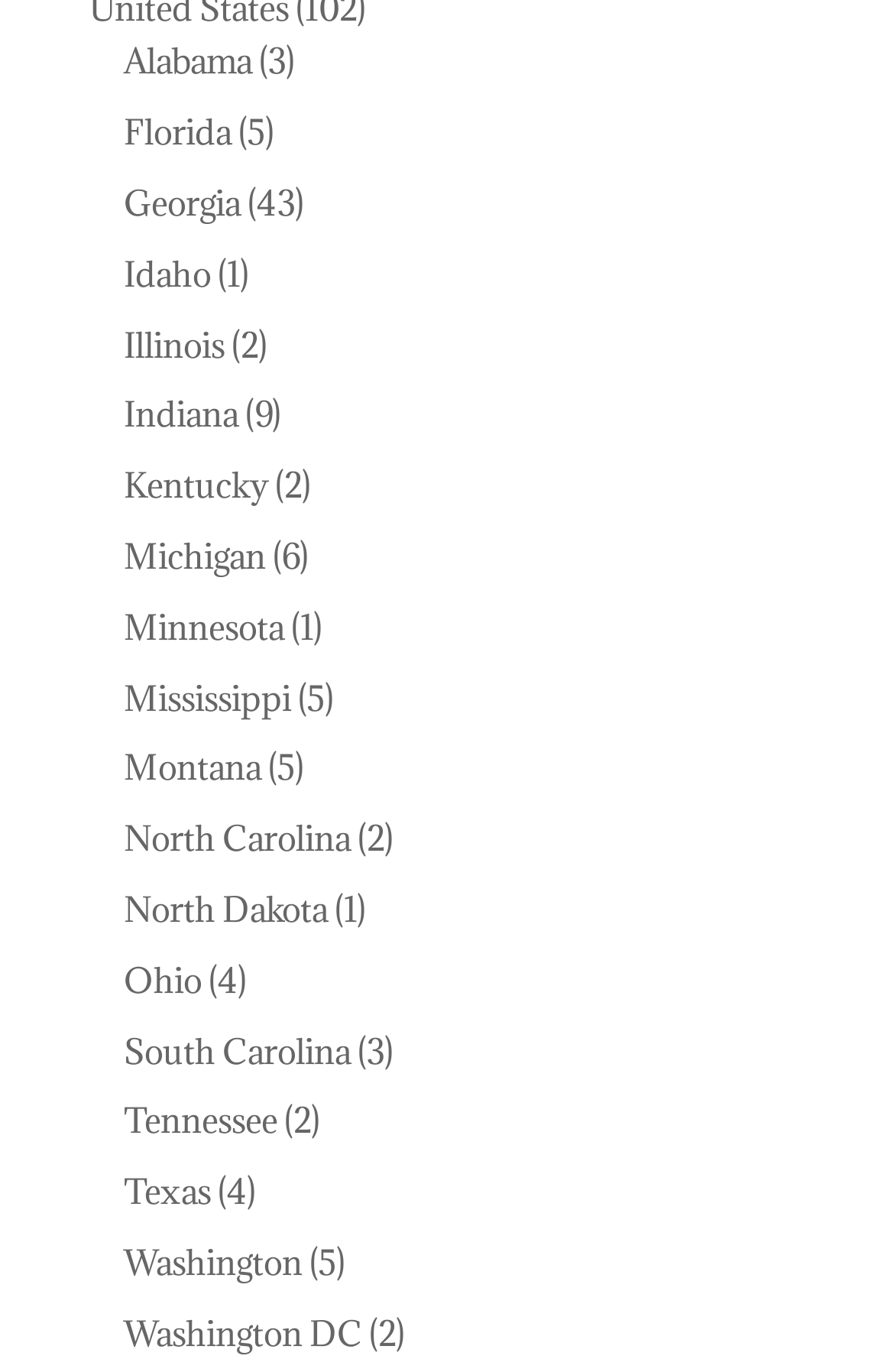What is the last state listed?
Please provide a comprehensive answer based on the visual information in the image.

I looked at the vertical positions of the state links based on their y1 and y2 coordinates and found that Washington DC is the last state listed.